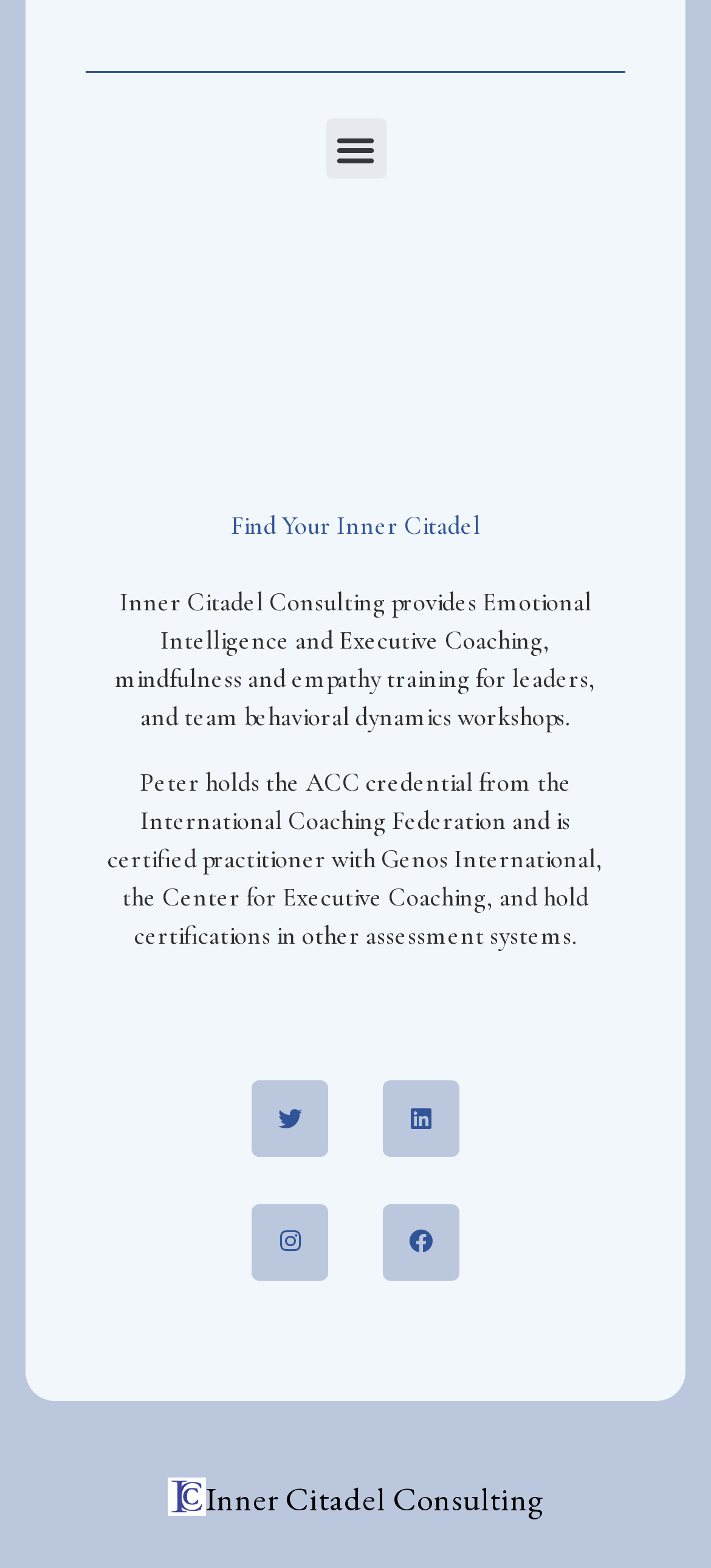Provide a brief response to the question using a single word or phrase: 
How many social media links are present?

4